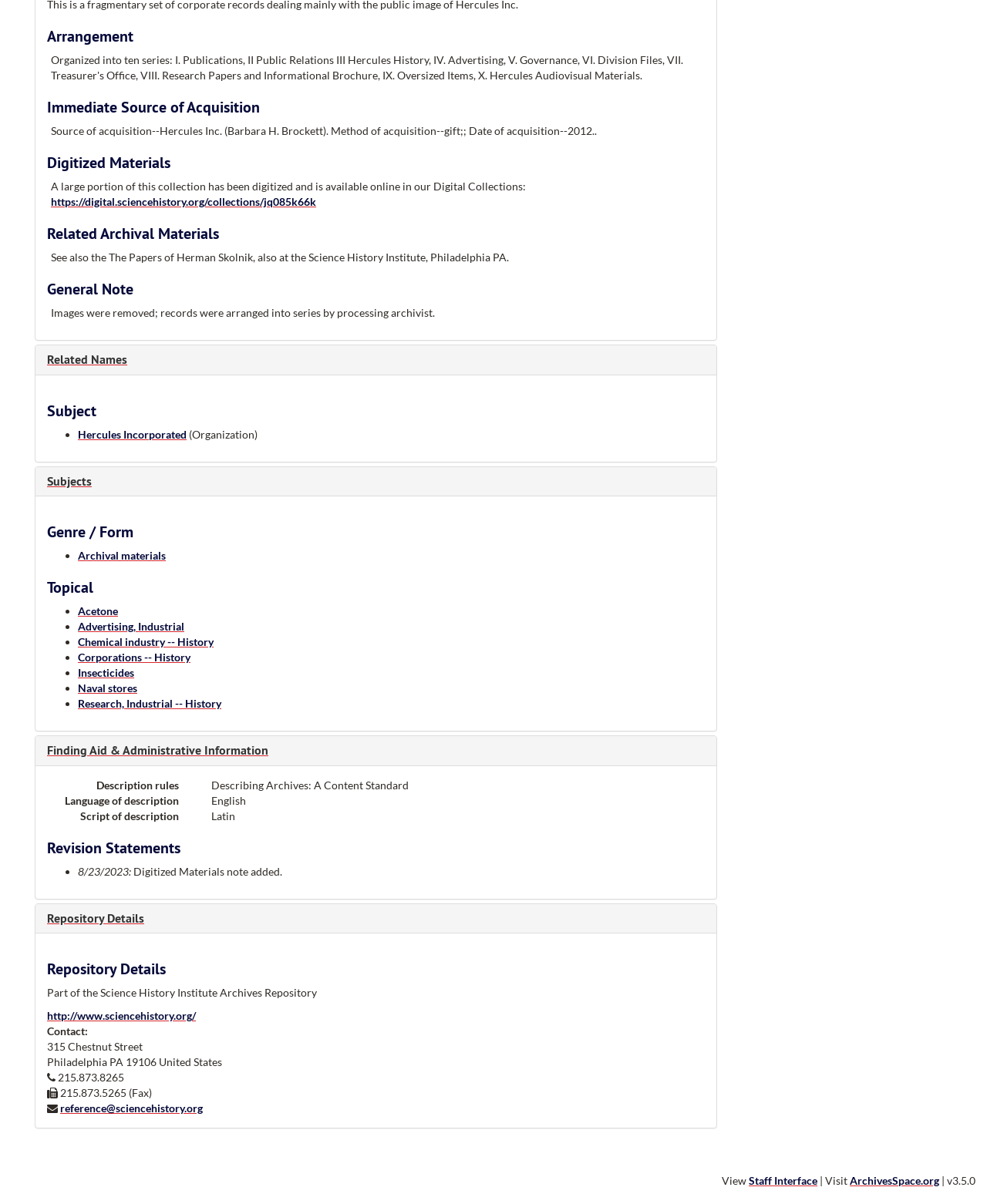How many revision statements are listed?
Look at the image and answer with only one word or phrase.

1